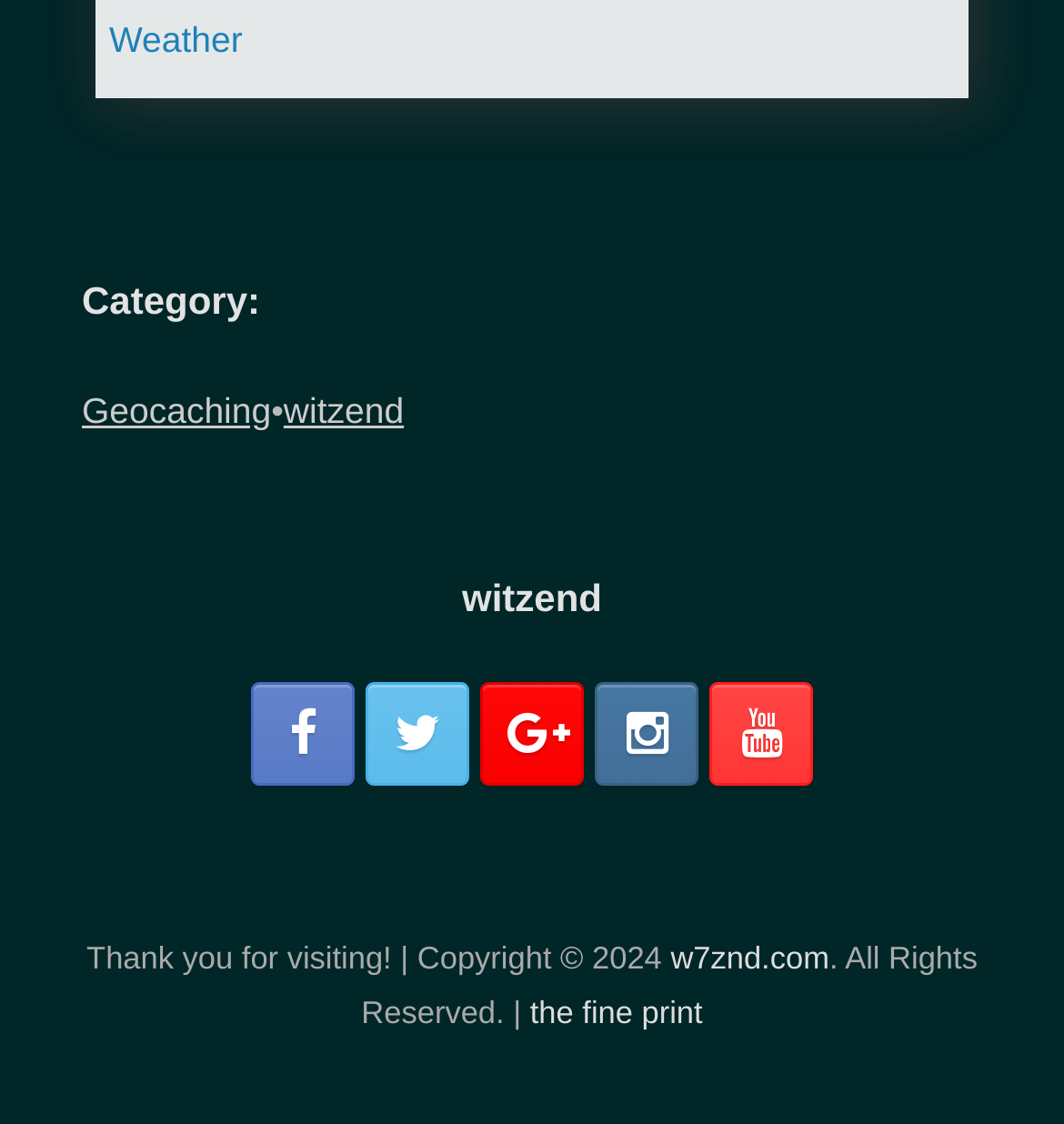Reply to the question with a single word or phrase:
What is the symbol represented by ''?

Unknown